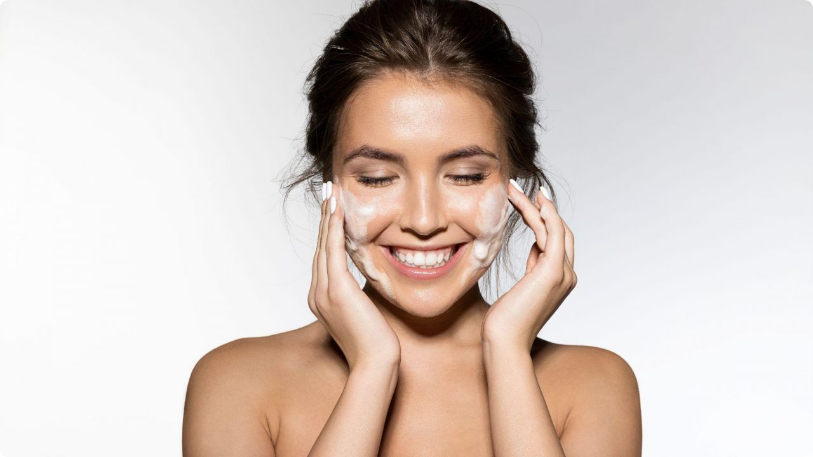Reply to the question with a single word or phrase:
What is the theme of the article?

Best Face Wash for Women